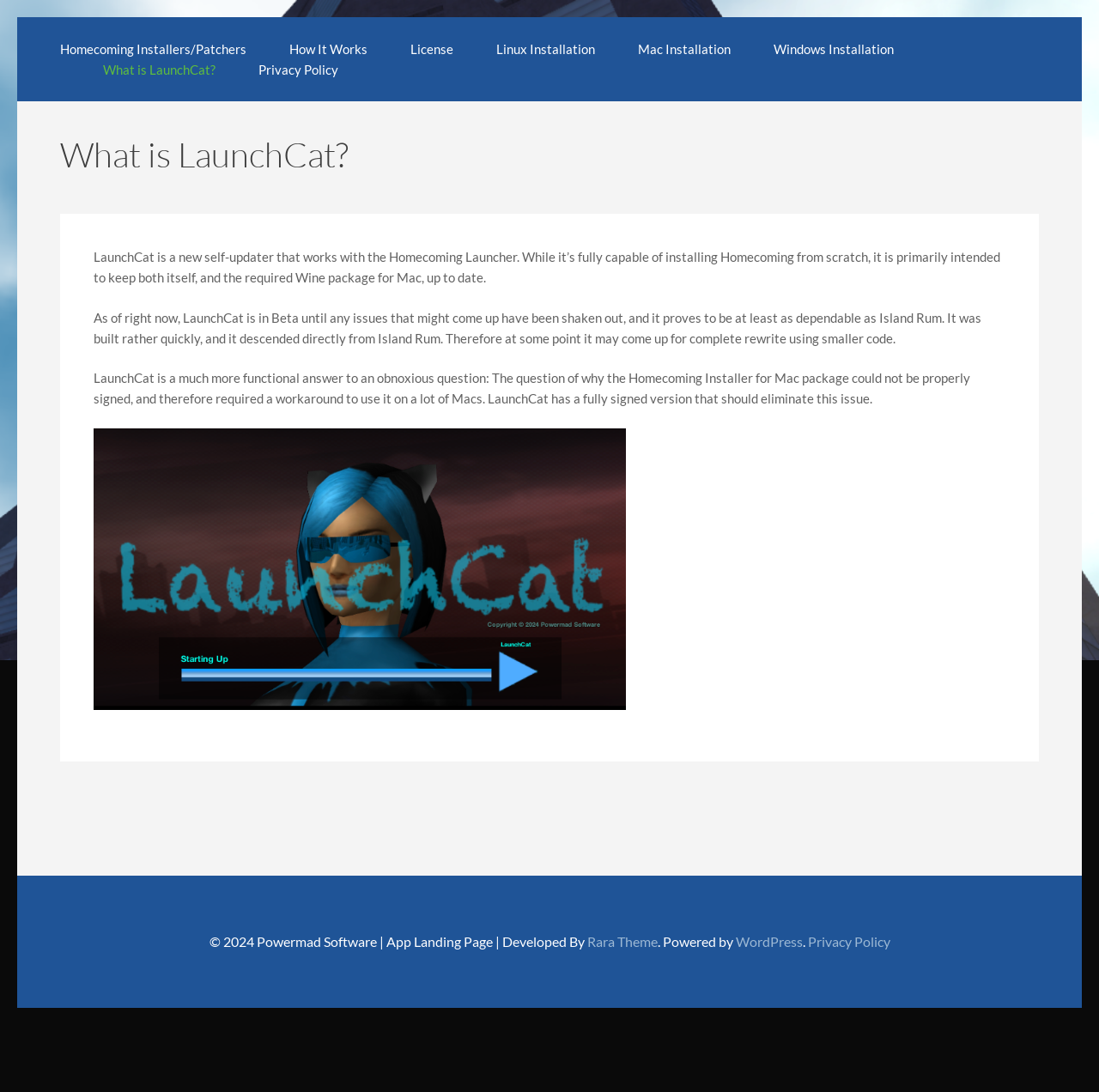Locate the bounding box coordinates of the area you need to click to fulfill this instruction: 'Check the 'Privacy Policy''. The coordinates must be in the form of four float numbers ranging from 0 to 1: [left, top, right, bottom].

[0.235, 0.057, 0.308, 0.071]